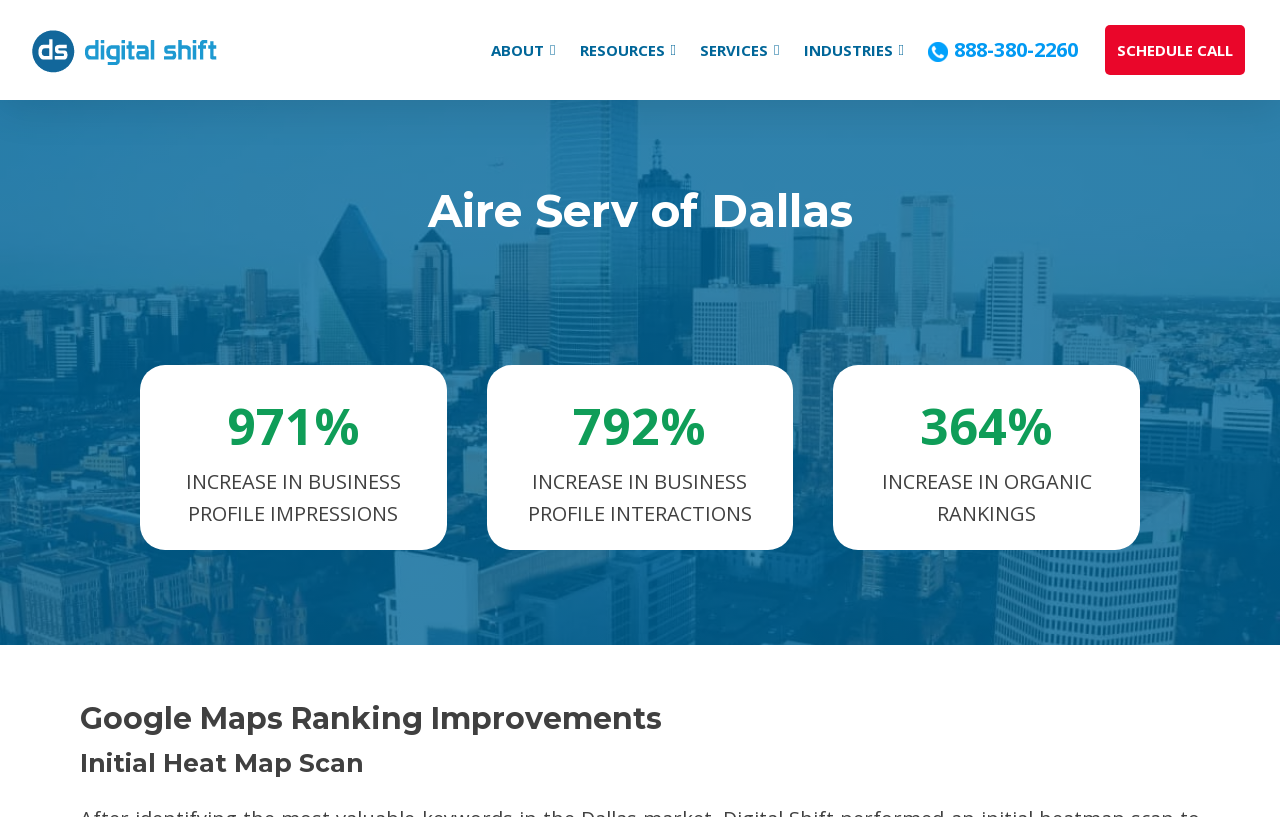Give a one-word or short phrase answer to this question: 
What is the section below 'Aire Serv of Dallas' about?

Google Maps ranking improvements